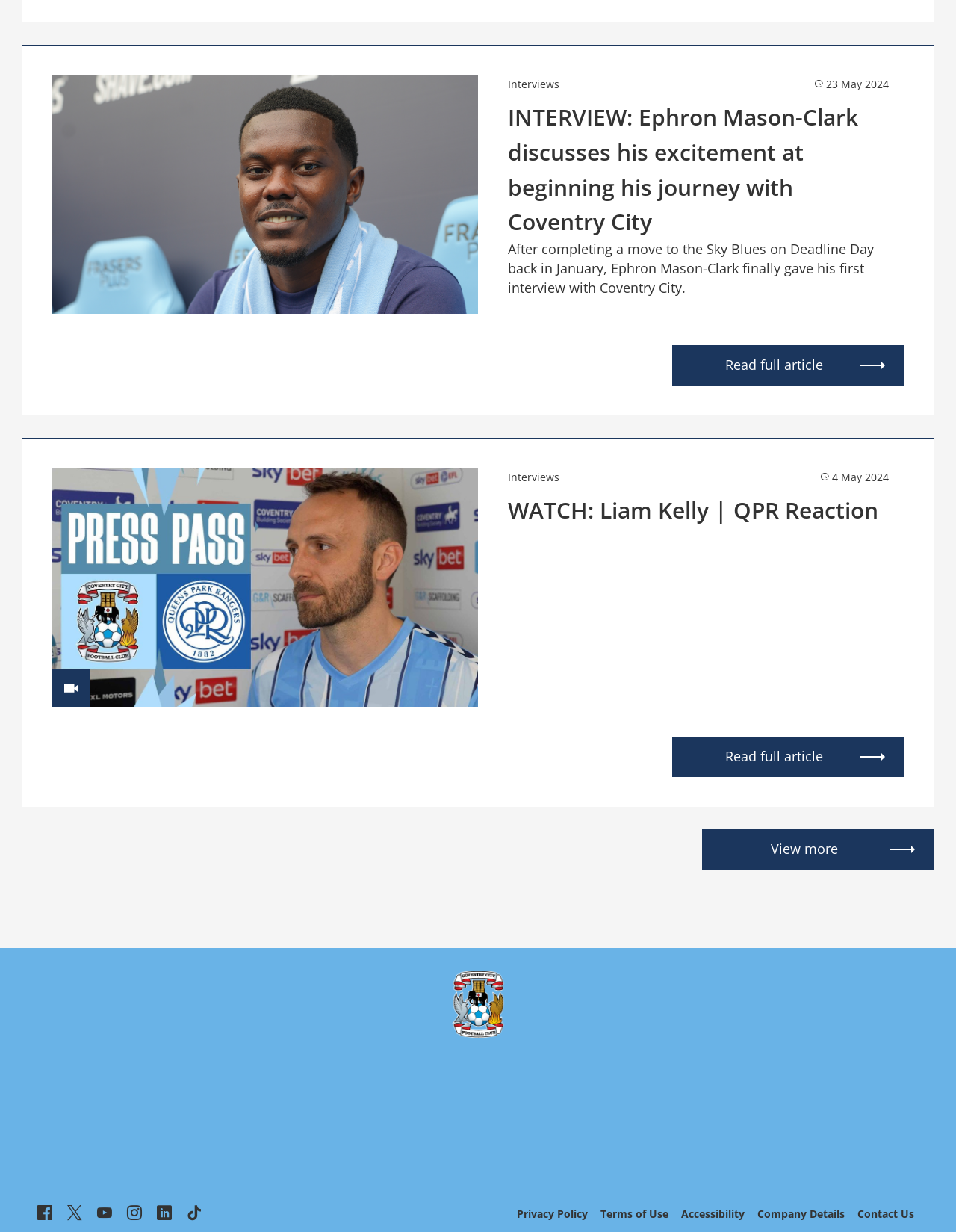Please find the bounding box coordinates of the element that needs to be clicked to perform the following instruction: "Check the privacy policy". The bounding box coordinates should be four float numbers between 0 and 1, represented as [left, top, right, bottom].

[0.54, 0.979, 0.616, 0.991]